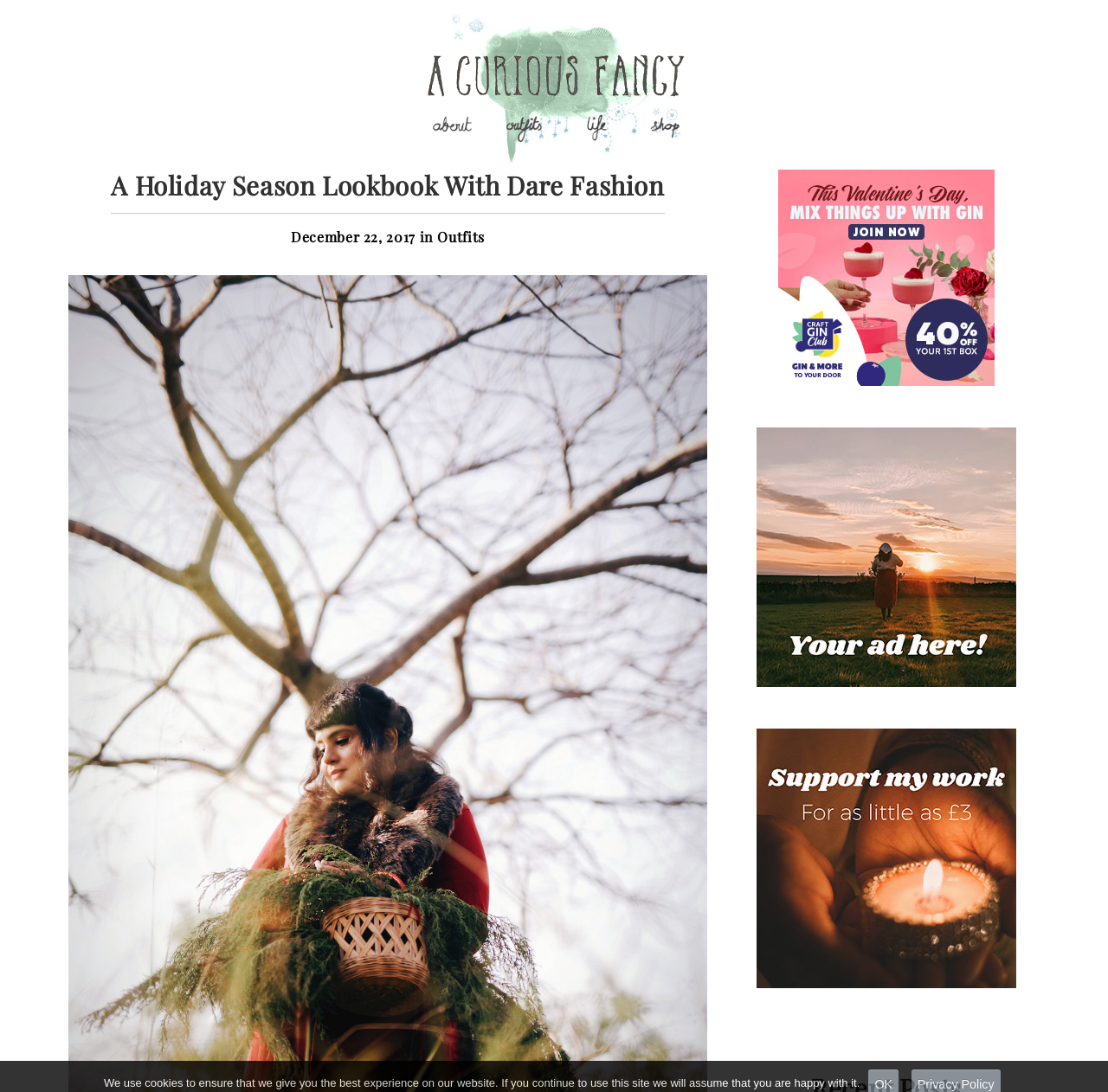Create a detailed summary of the webpage's content and design.

The webpage is a blog post titled "A Holiday Season Lookbook With Dare Fashion – A Curious Fancy". At the top left corner, there is a link to skip to the content. Below it, there are navigation links to "A Curious Fancy", "About", "Outfits", "Life", and "Shop". 

The main content of the webpage is a blog post with a header that reads "A Holiday Season Lookbook With Dare Fashion". Below the header, there is a link to the date "December 22, 2017", followed by the text "in" and another link to "Outfits". 

On the right side of the page, there are three promotional links with images. The first link is "Mix things up with gin" with an image below it. The second link is "Contact me to display your ad here" with an image below it. The third link is not labeled but also has an image.

At the very bottom of the page, there is a notice about the use of cookies on the website.